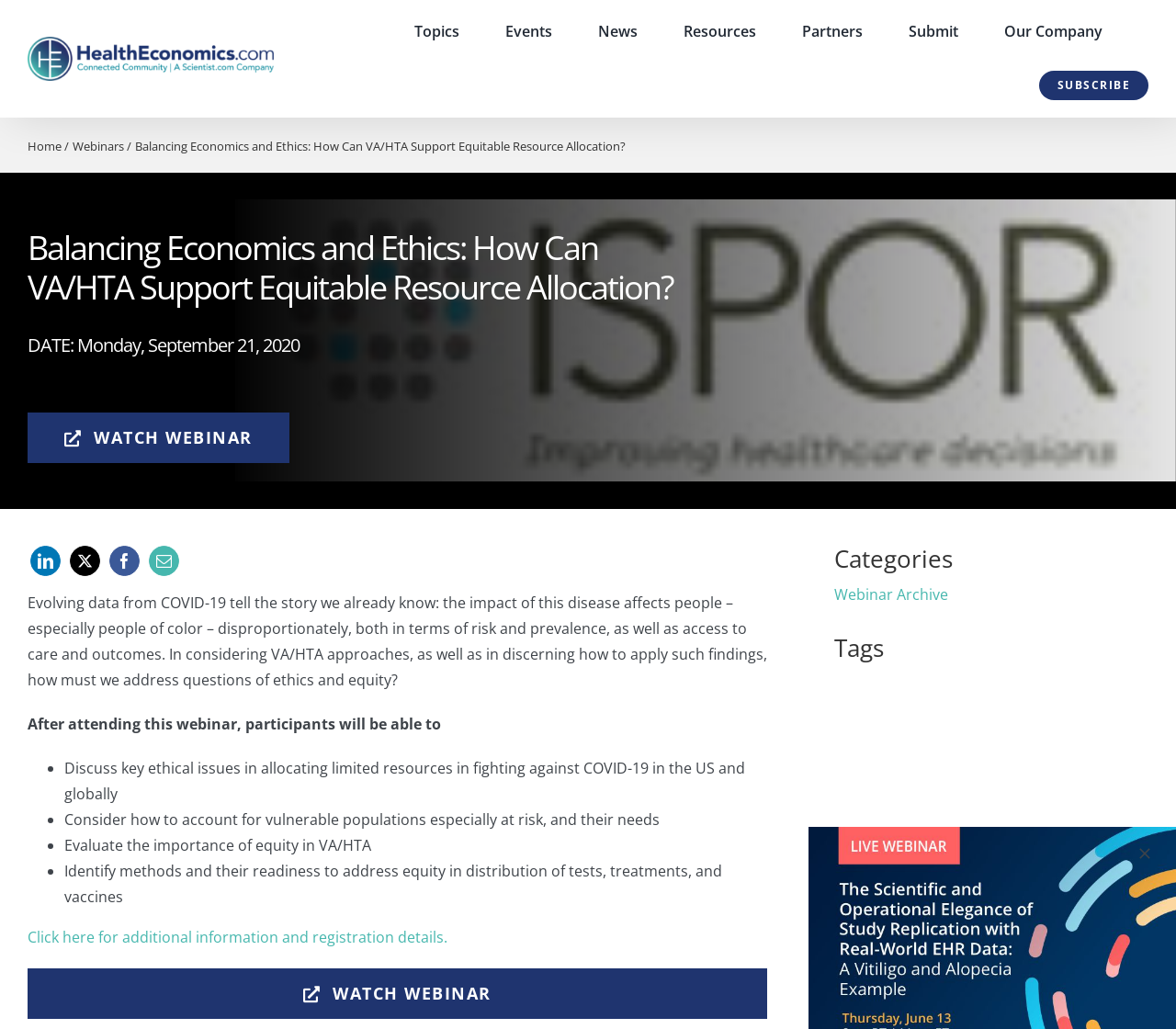Utilize the information from the image to answer the question in detail:
What is the date of the webinar?

I found the date of the webinar by looking at the heading element with the text 'DATE: Monday, September 21, 2020' which is located below the main heading of the webpage.